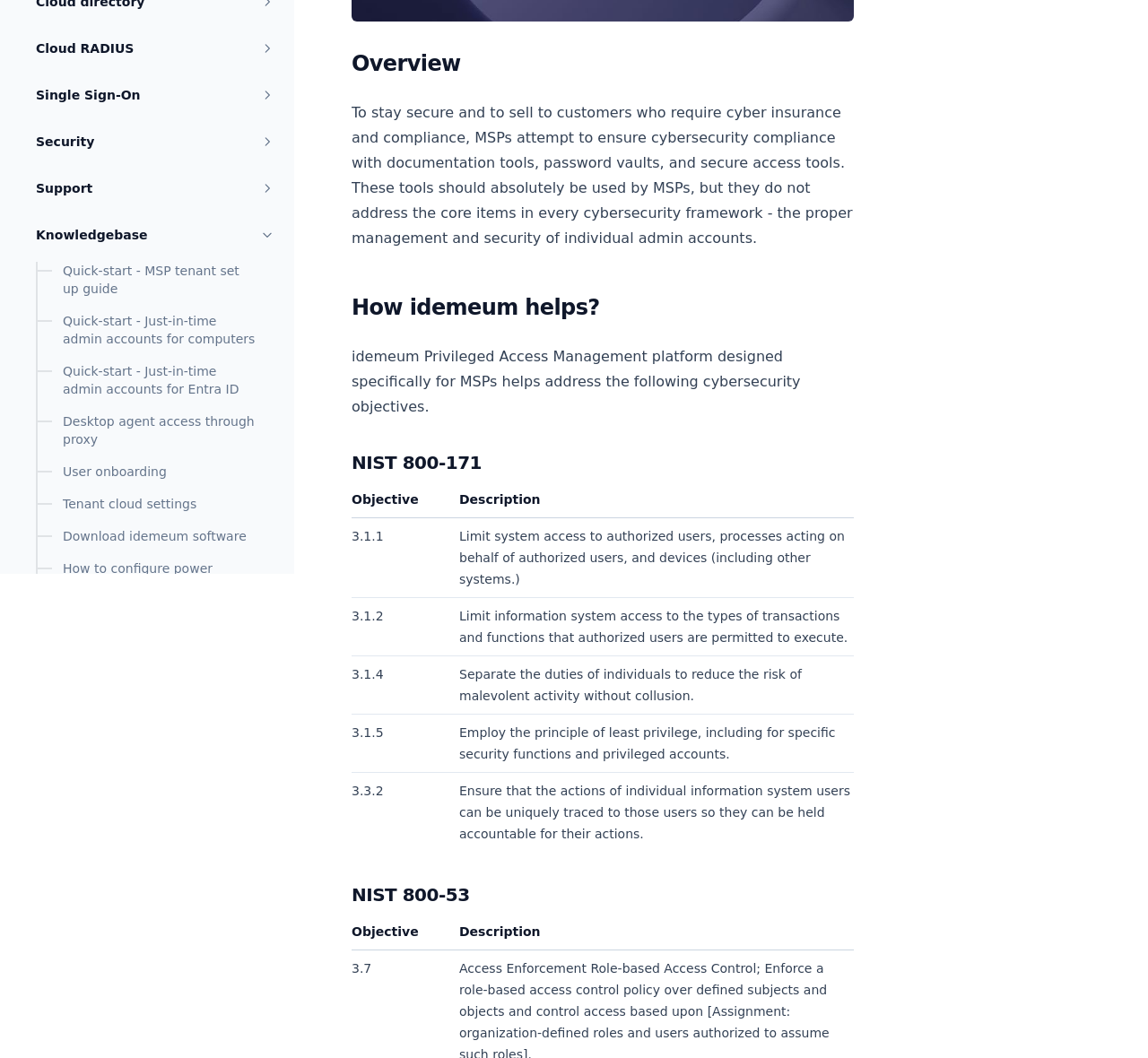Given the webpage screenshot and the description, determine the bounding box coordinates (top-left x, top-left y, bottom-right x, bottom-right y) that define the location of the UI element matching this description: User onboarding

[0.033, 0.115, 0.225, 0.132]